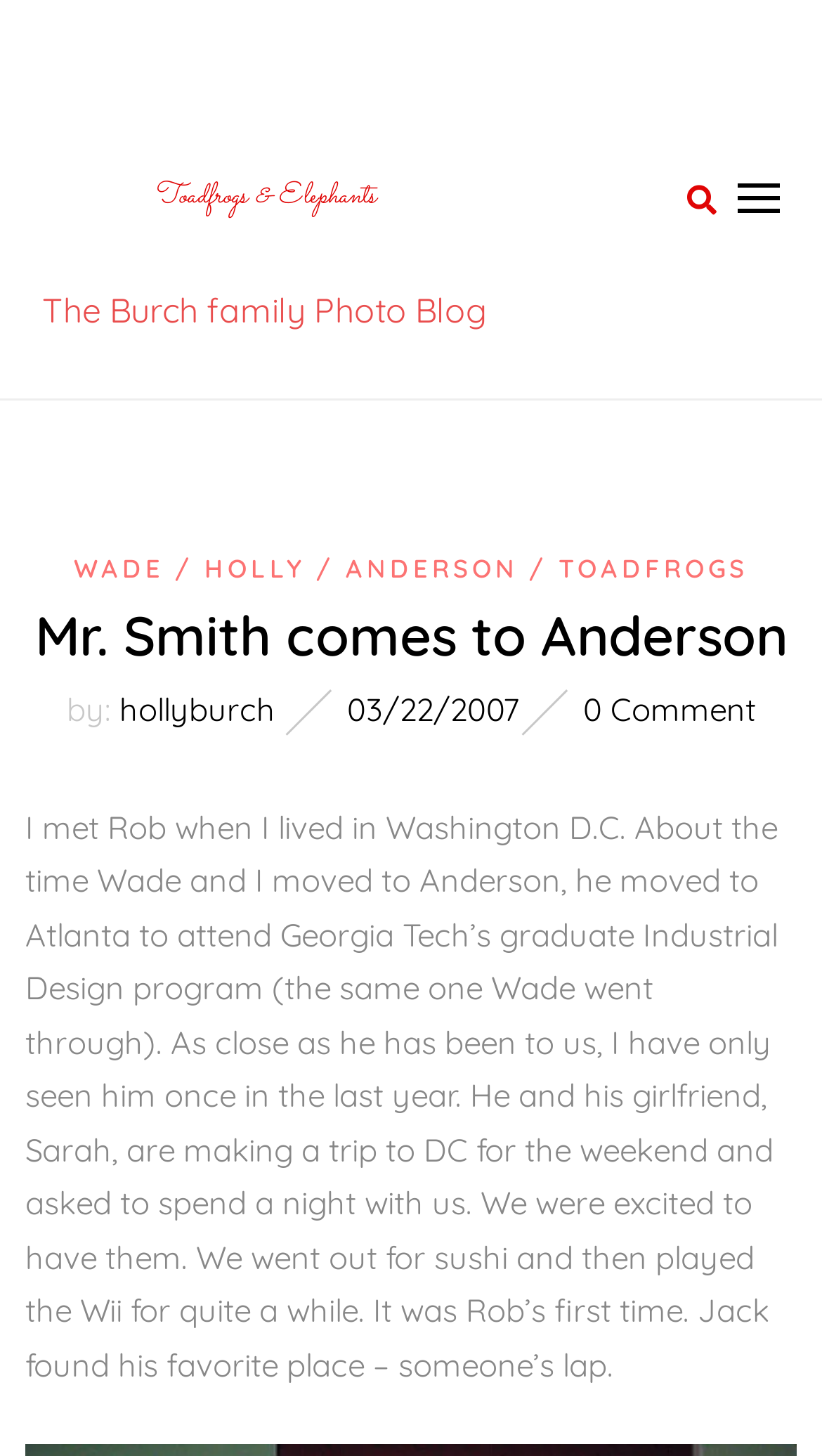Using the element description provided, determine the bounding box coordinates in the format (top-left x, top-left y, bottom-right x, bottom-right y). Ensure that all values are floating point numbers between 0 and 1. Element description: Toadfrogs

[0.679, 0.379, 0.91, 0.401]